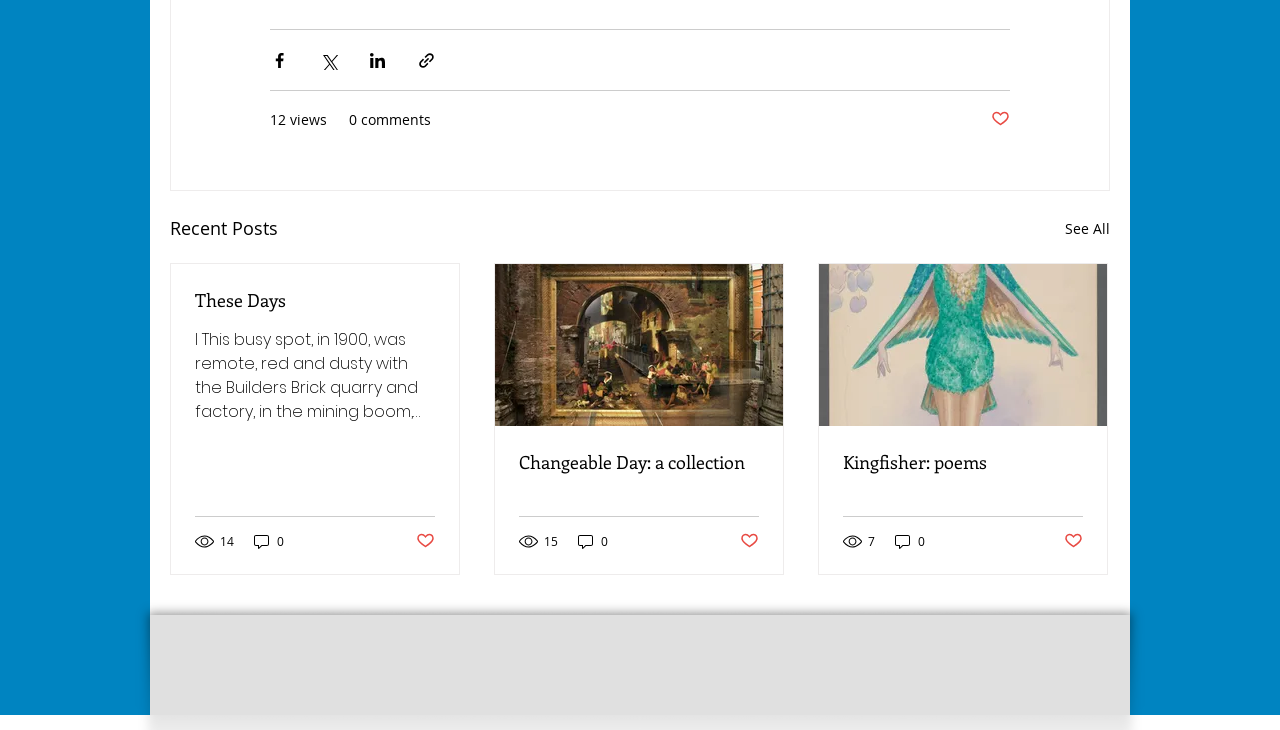What is the purpose of the 'Post not marked as liked' buttons?
Please respond to the question with a detailed and well-explained answer.

The 'Post not marked as liked' buttons are located below each post, and they are likely used to like or mark a post as liked. This is inferred from the button text and the typical functionality of such buttons on webpages.